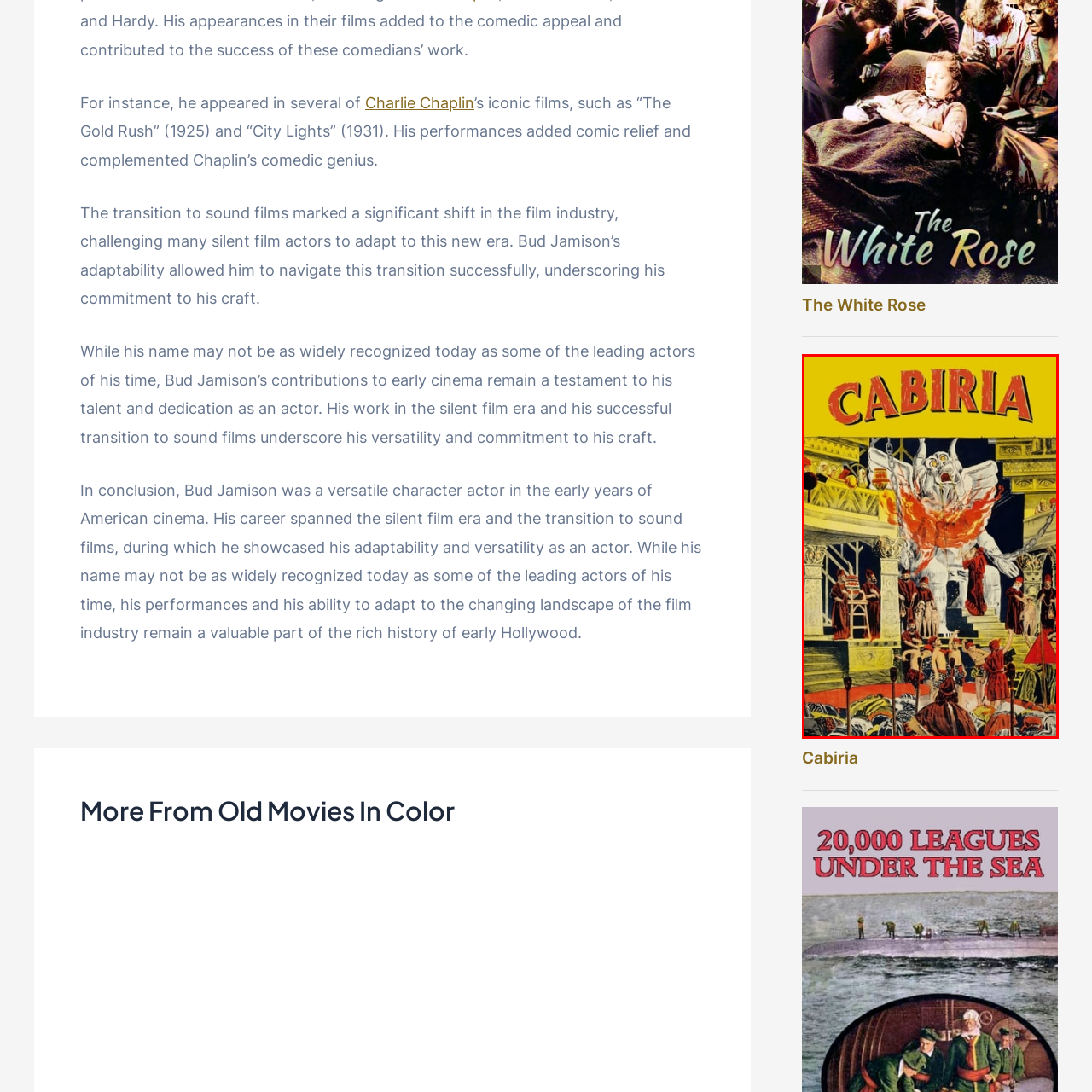Describe thoroughly what is shown in the red-bordered area of the image.

This image features a vibrant and artistic promotional poster for the landmark silent film "Cabiria," produced in 1914. The poster showcases a scene filled with dramatic elements, including a large, ominous statue with fiery eyes, conveying the film's intense and adventurous themes. Surrounding the statue are various figures, some in elaborate costumes, indicative of the historical and epic narrative that "Cabiria" is known for. The bold title, "CABIRIA," emblazoned at the top in eye-catching letters, emphasizes the film's significance in the early days of cinema. "Cabiria" is celebrated not only for its innovative special effects but also for its role in establishing epic storytelling in film, making it a crucial piece of cinematic history.